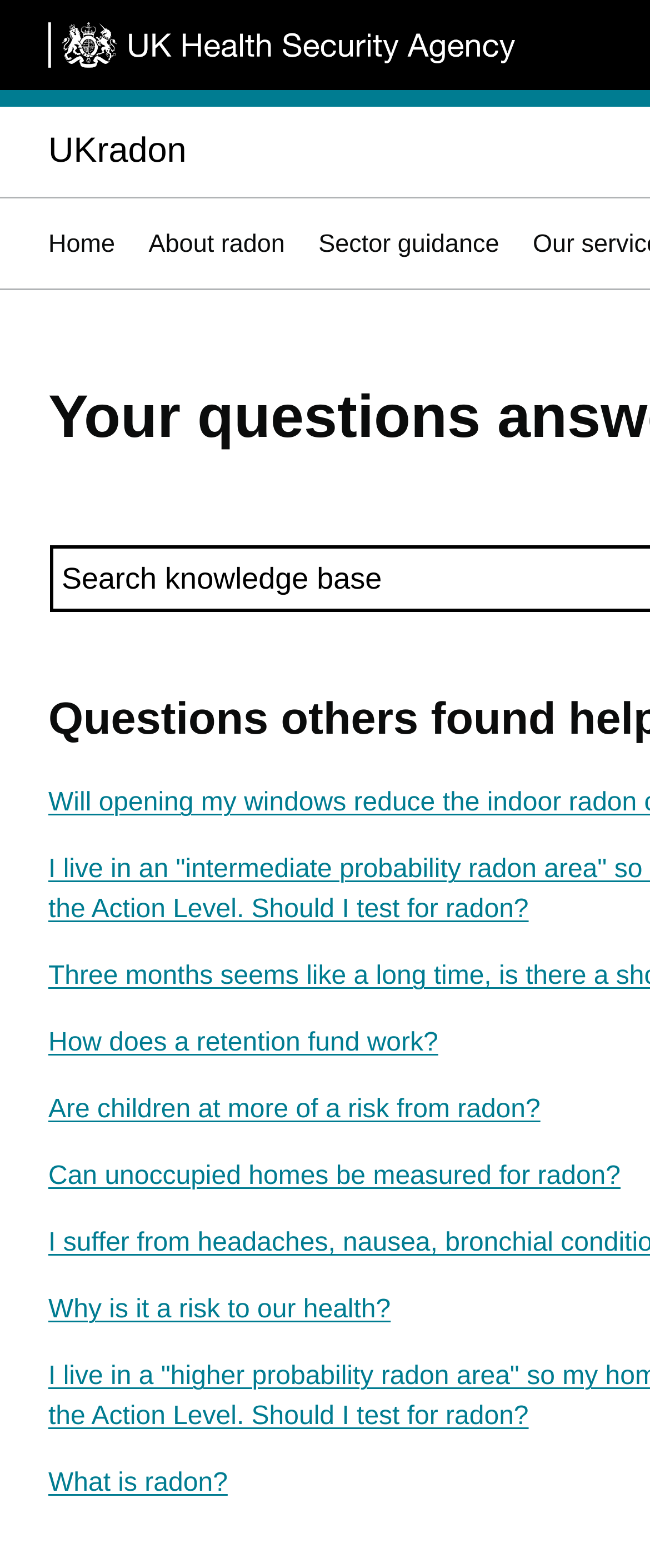Please pinpoint the bounding box coordinates for the region I should click to adhere to this instruction: "read about how does a retention fund work".

[0.074, 0.657, 0.674, 0.675]